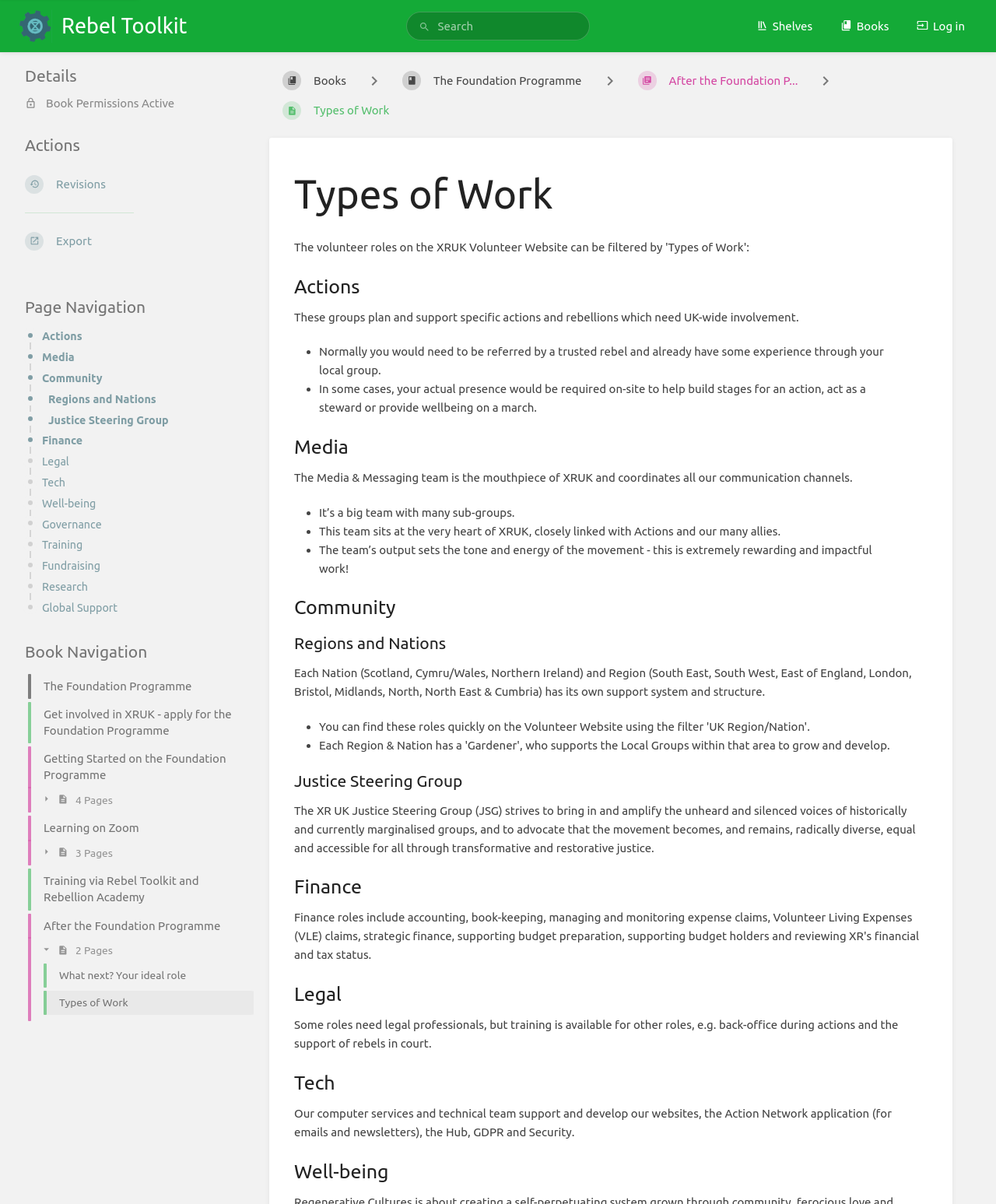Identify the bounding box of the UI component described as: "After the Foundation P...".

[0.627, 0.055, 0.814, 0.079]